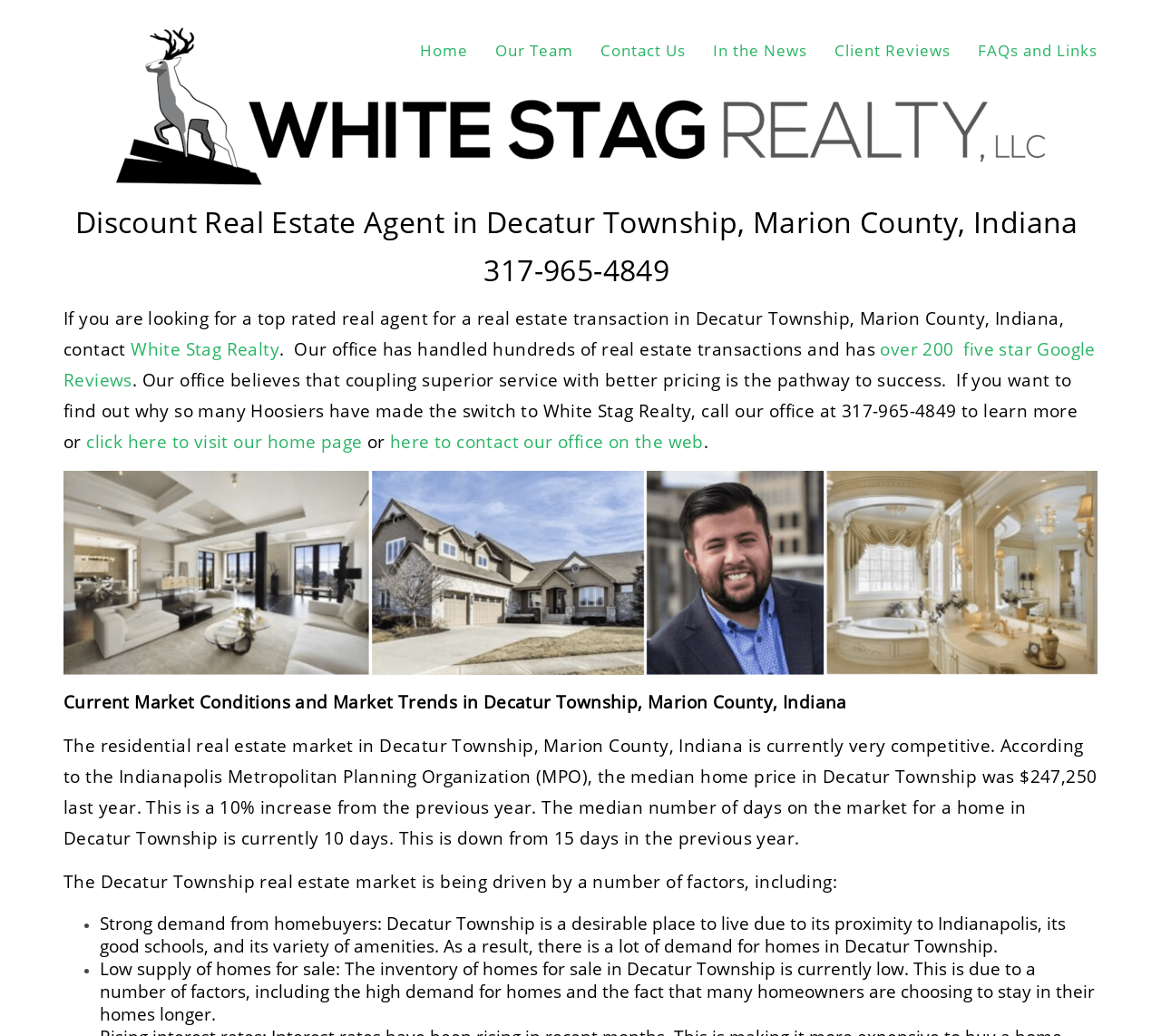Determine the bounding box coordinates of the region that needs to be clicked to achieve the task: "View risk warning".

None